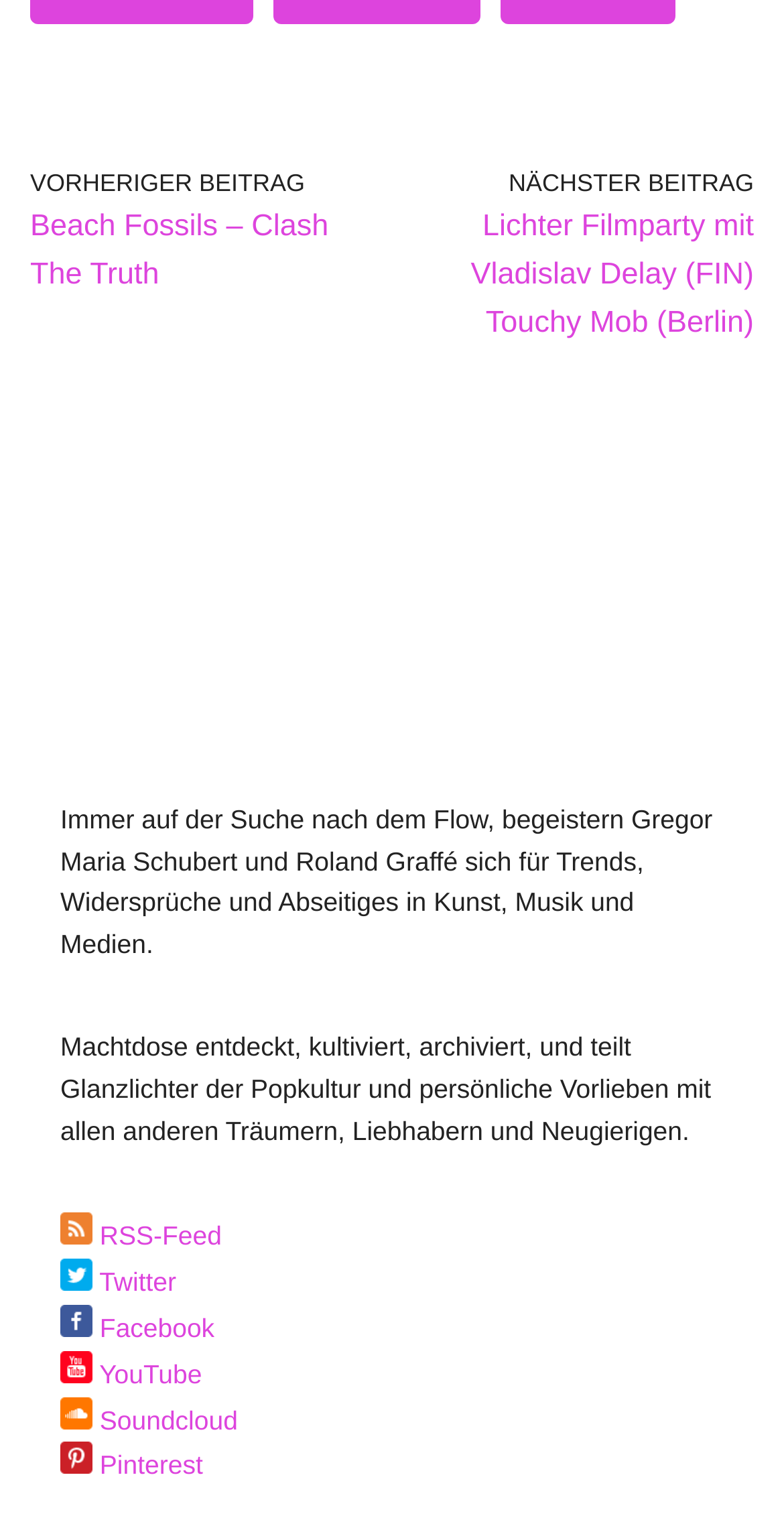Provide a thorough and detailed response to the question by examining the image: 
What is the topic of the authors' interest?

I read the StaticText element that describes the authors' interests, which mentions Trends, Widersprüche, and Abseitiges in Kunst, Musik, and Medien.